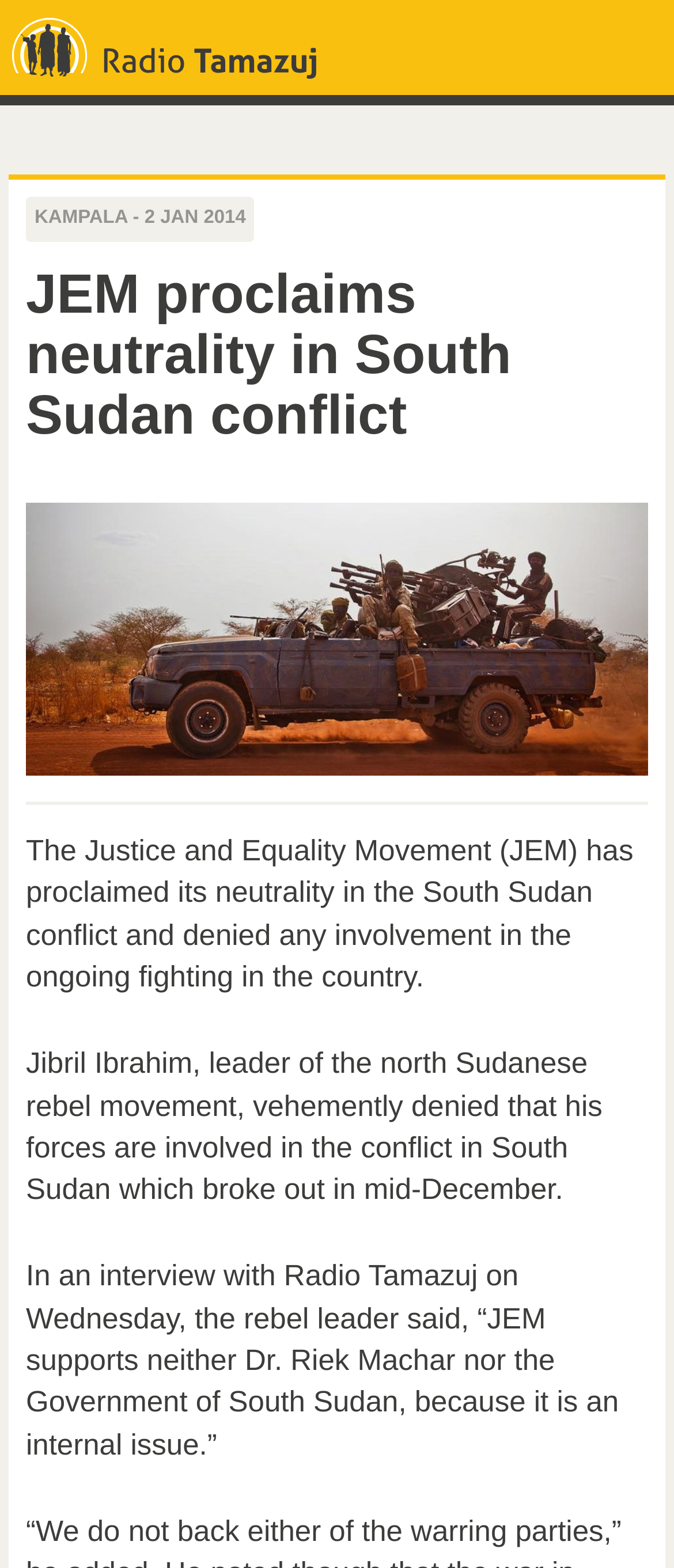Describe all the key features of the webpage in detail.

The webpage appears to be a news article from Radio Tamazuj, with a heading that reads "JEM proclaims neutrality in South Sudan conflict" at the top center of the page. Below the heading, there is a link on the left side, followed by a date "2 JAN 2014" on the right side. 

The main content of the article is divided into three paragraphs. The first paragraph is located below the date, and it describes the Justice and Equality Movement's (JEM) proclamation of neutrality in the South Sudan conflict. 

The second paragraph is positioned below the first one, and it quotes Jibril Ibrahim, the leader of the north Sudanese rebel movement, denying any involvement of his forces in the conflict in South Sudan. 

The third paragraph is located at the bottom of the page, and it continues to quote Jibril Ibrahim, stating that JEM supports neither Dr. Riek Machar nor the Government of South Sudan, as it is an internal issue.